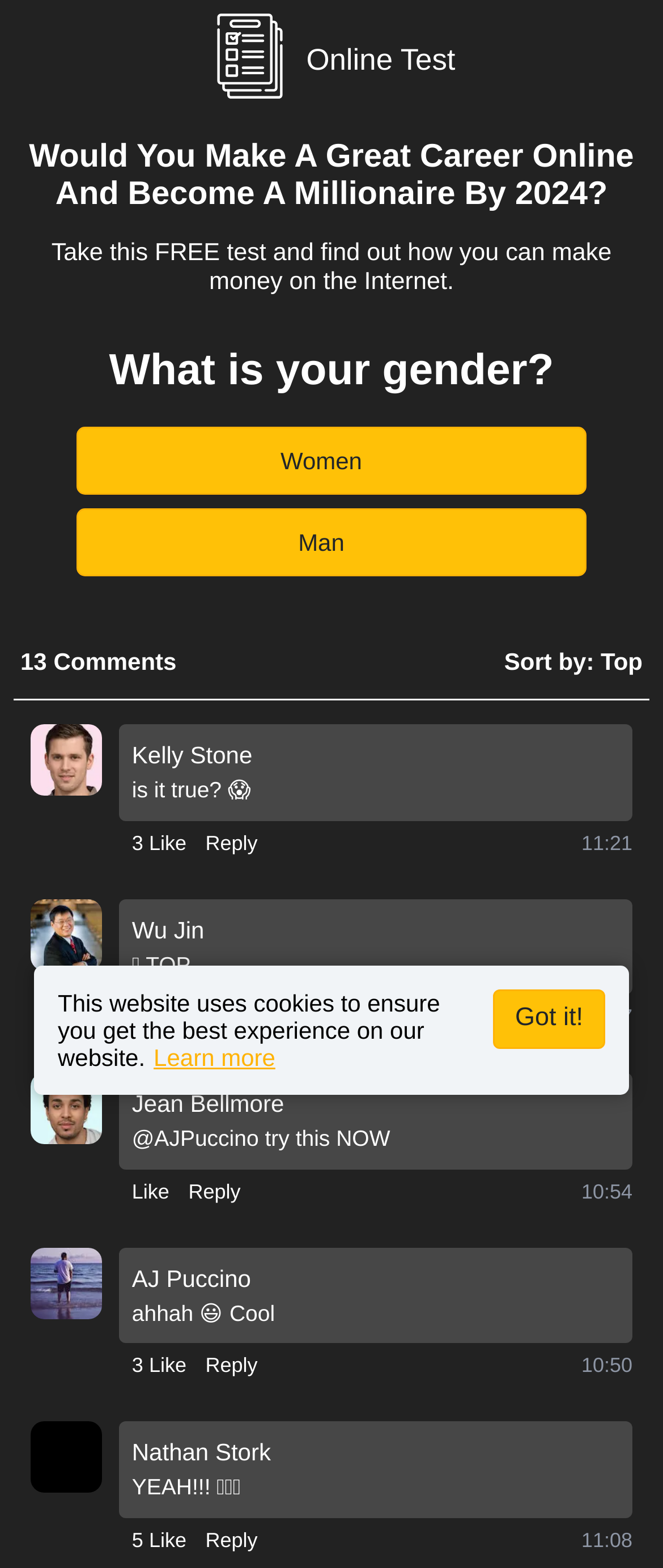Point out the bounding box coordinates of the section to click in order to follow this instruction: "Click the 'Learn more' link".

[0.232, 0.666, 0.415, 0.683]